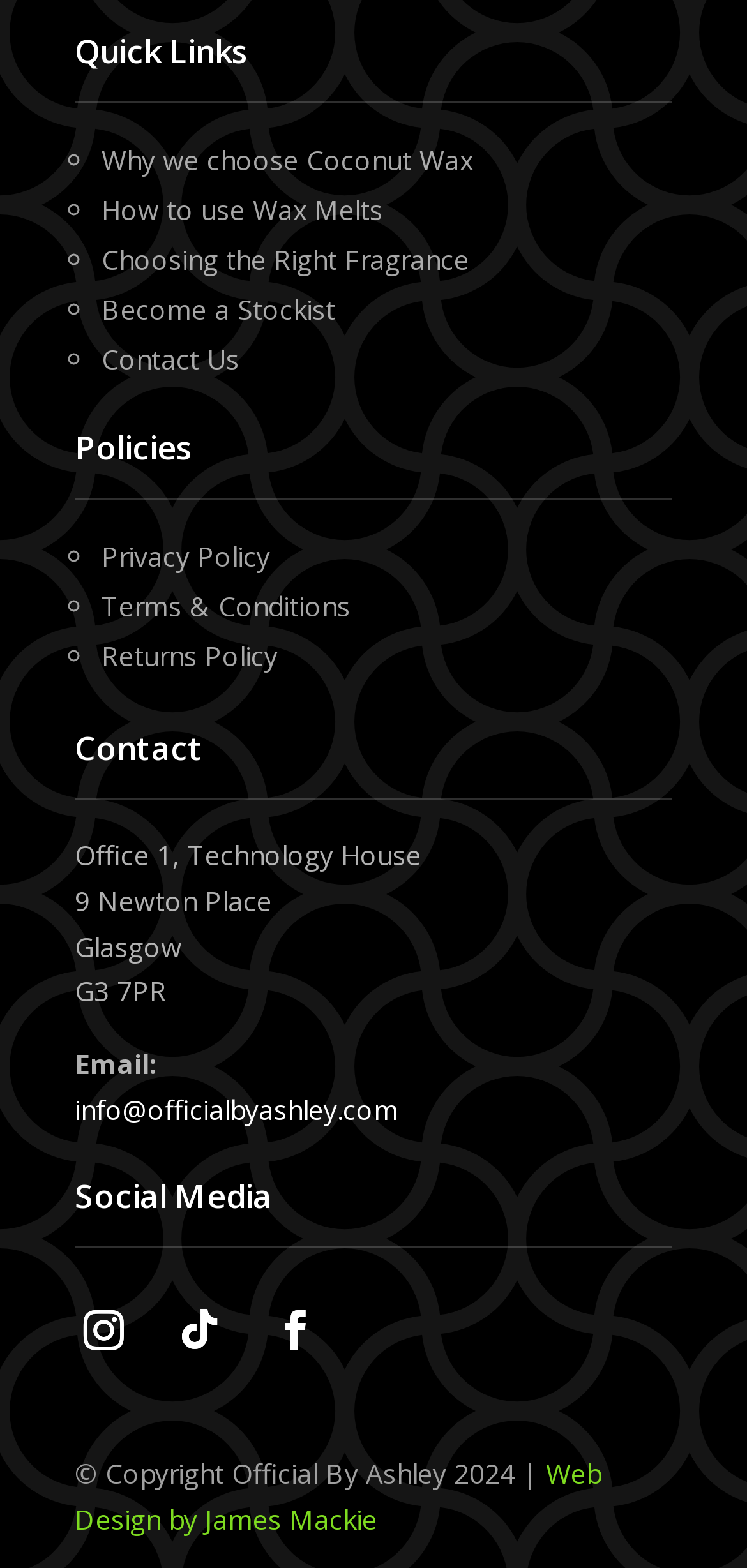Using the provided element description "Returns Policy", determine the bounding box coordinates of the UI element.

[0.136, 0.406, 0.372, 0.43]